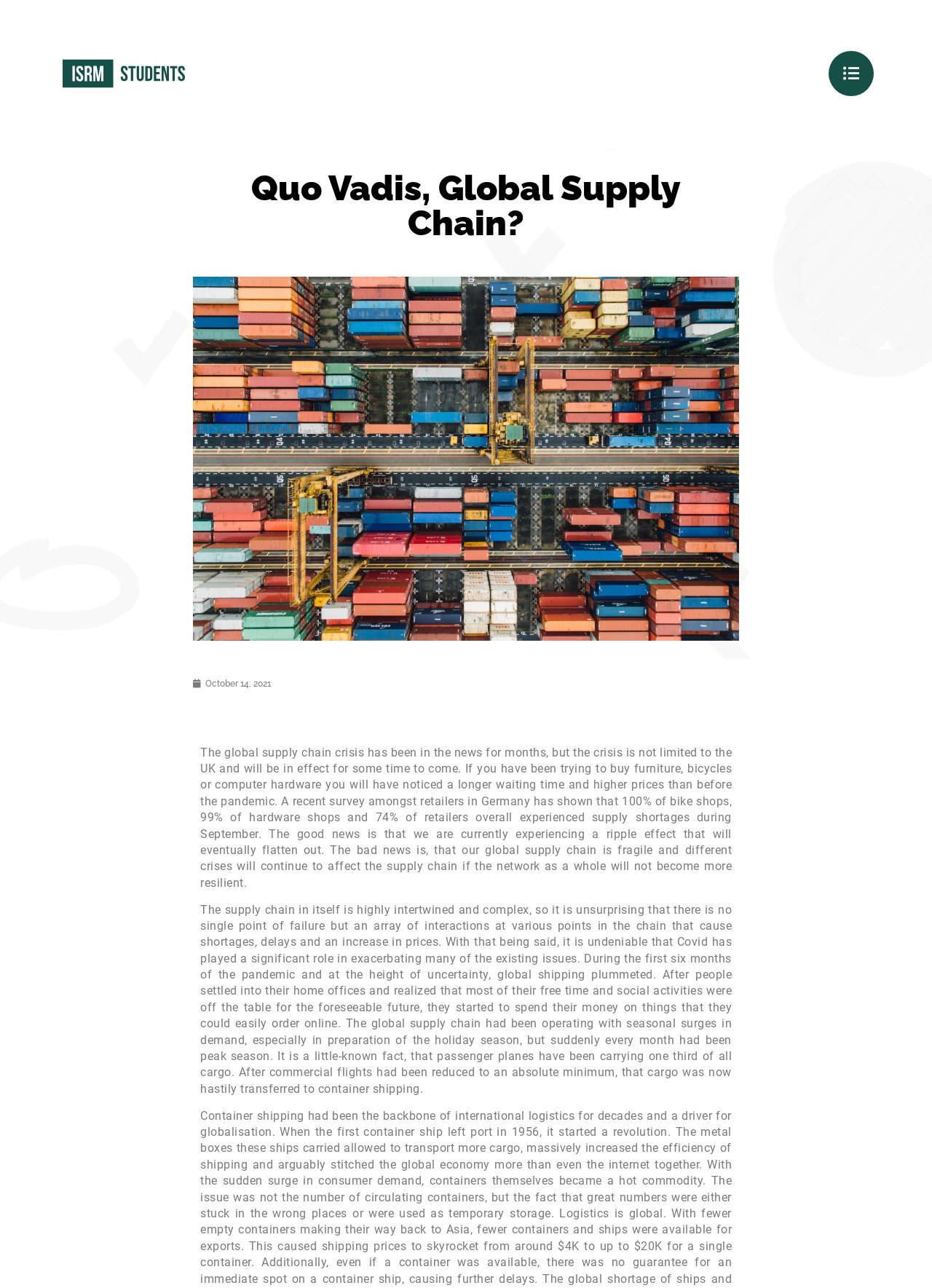What percentage of bike shops experienced supply shortages in September?
Kindly offer a comprehensive and detailed response to the question.

According to a recent survey amongst retailers in Germany, 100% of bike shops experienced supply shortages during September, indicating a widespread issue in the industry.